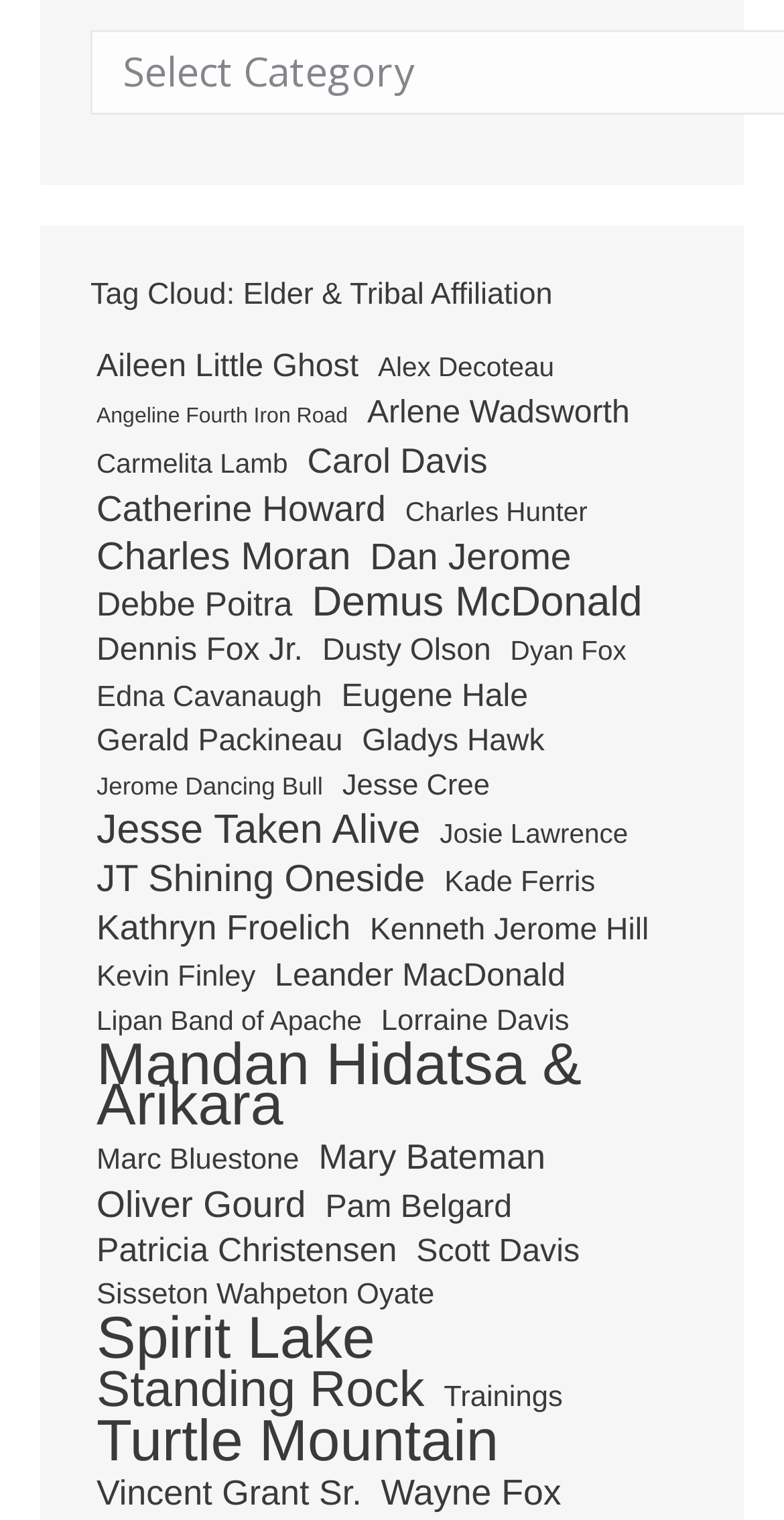From the details in the image, provide a thorough response to the question: What is the title of the tag cloud?

The title of the tag cloud is 'Elder & Tribal Affiliation' which is indicated by the StaticText element with ID 342 and bounding box coordinates [0.115, 0.183, 0.705, 0.205].